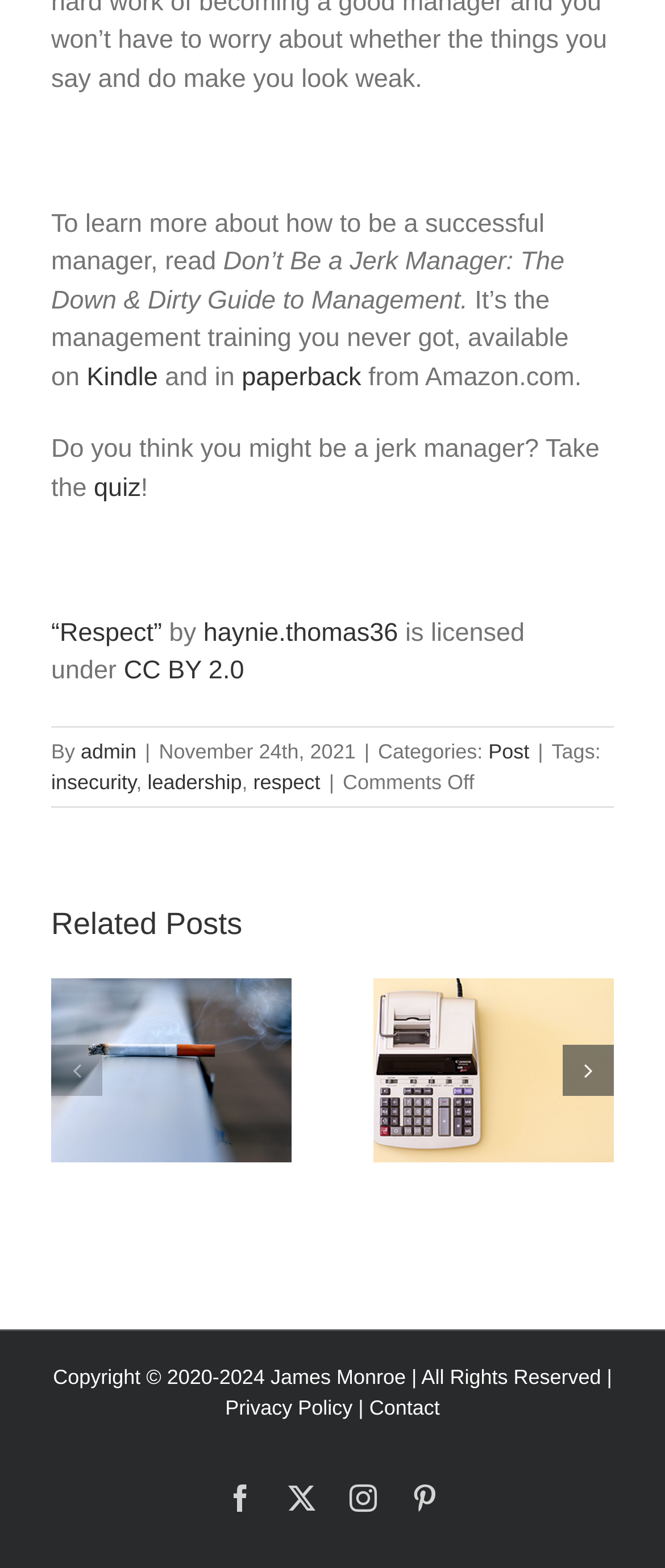Find the bounding box of the UI element described as: "CC BY 2.0". The bounding box coordinates should be given as four float values between 0 and 1, i.e., [left, top, right, bottom].

[0.186, 0.419, 0.367, 0.437]